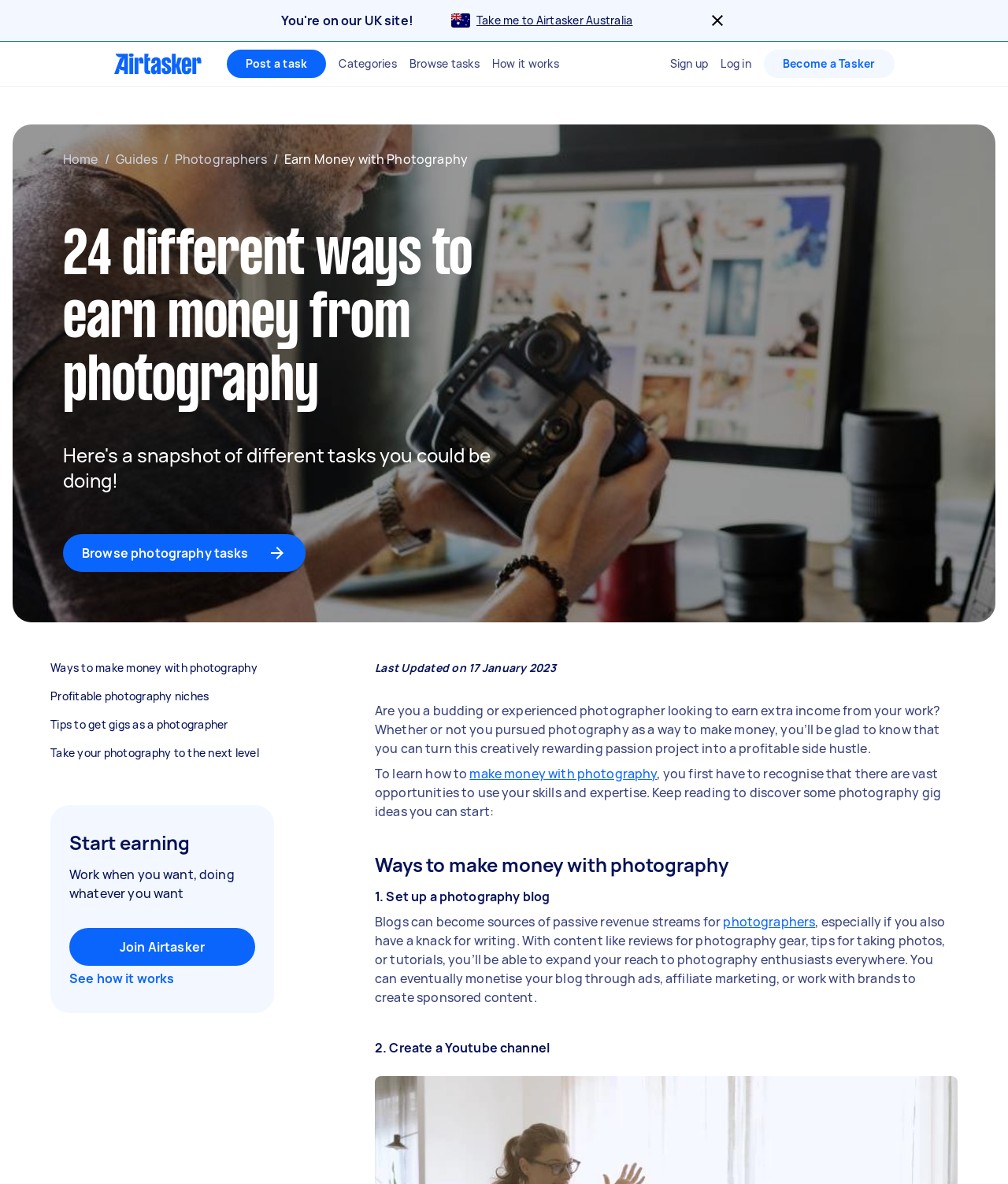Specify the bounding box coordinates (top-left x, top-left y, bottom-right x, bottom-right y) of the UI element in the screenshot that matches this description: Join Airtasker

[0.069, 0.784, 0.253, 0.816]